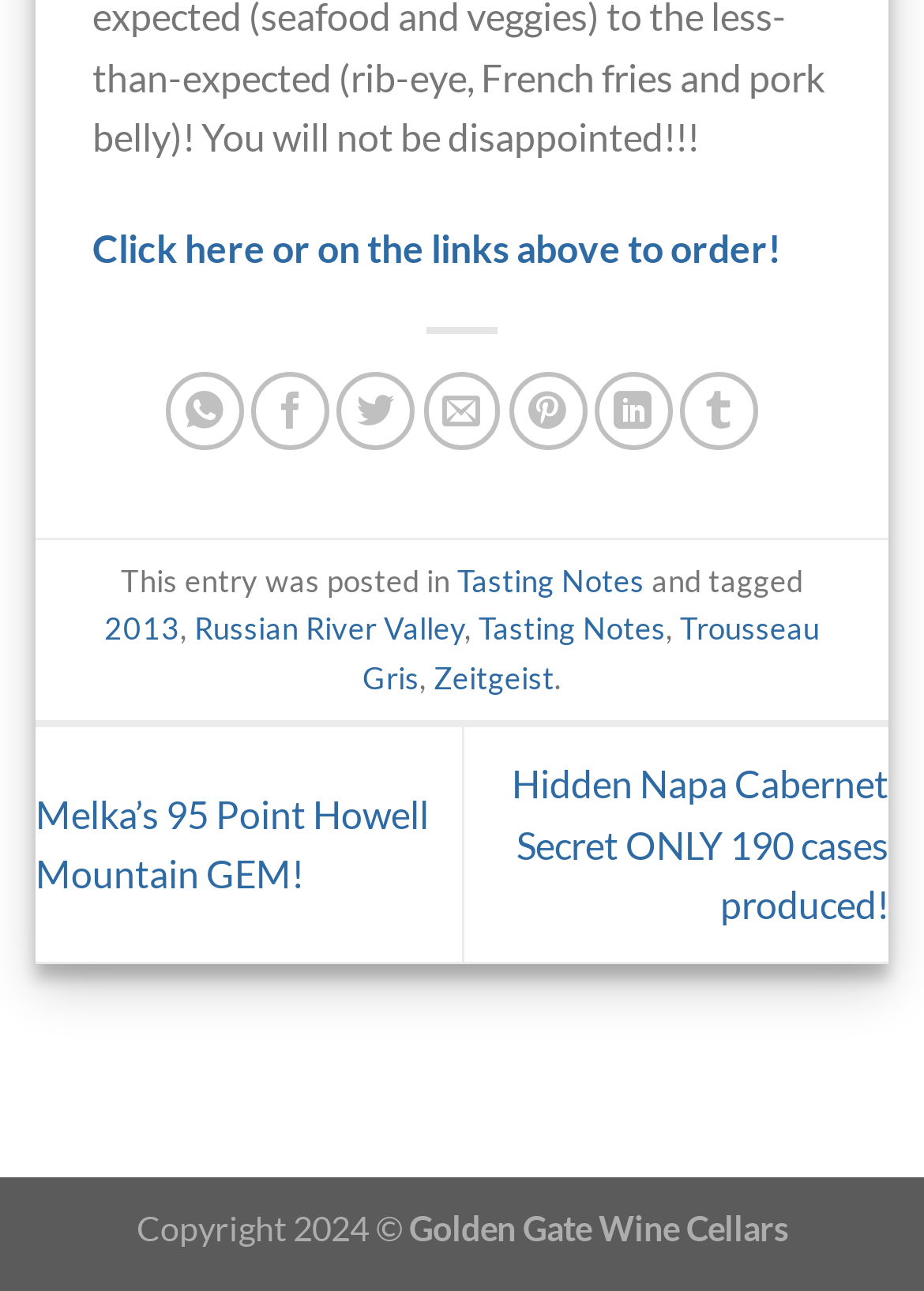Using the format (top-left x, top-left y, bottom-right x, bottom-right y), and given the element description, identify the bounding box coordinates within the screenshot: Zeitgeist

[0.469, 0.51, 0.6, 0.539]